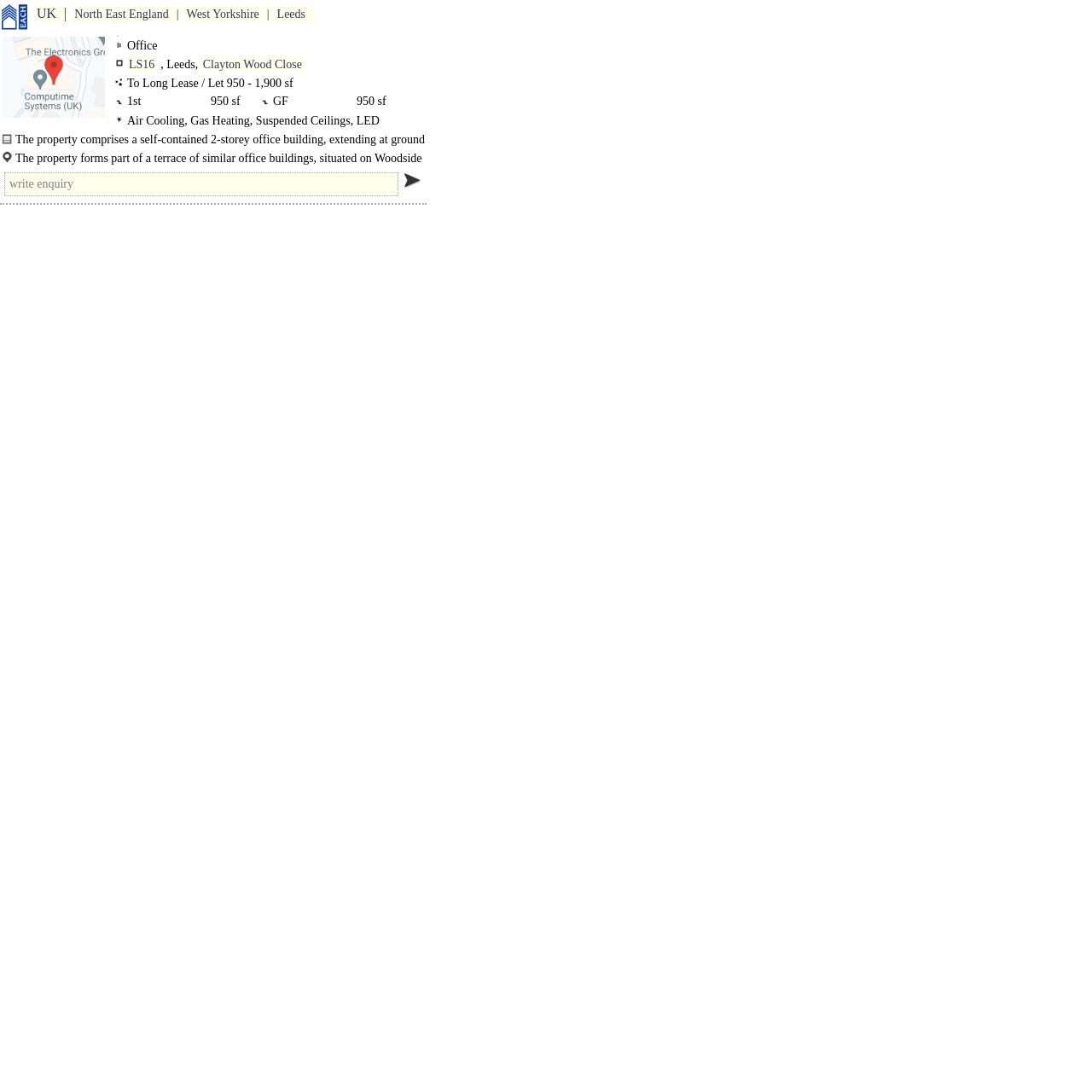Provide a brief response to the question below using a single word or phrase: 
What is the size of the office space?

950 - 1,900 sf